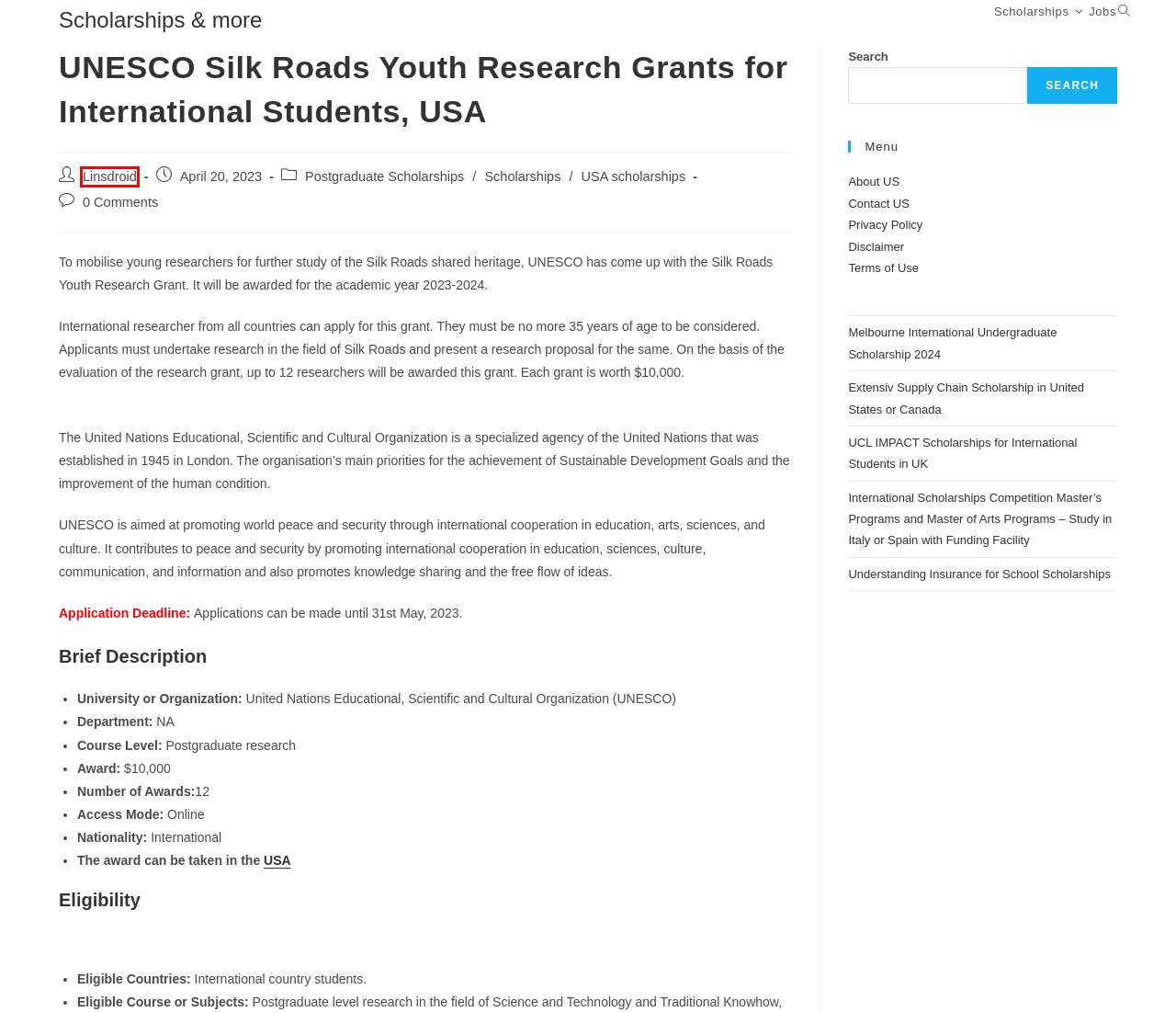Consider the screenshot of a webpage with a red bounding box around an element. Select the webpage description that best corresponds to the new page after clicking the element inside the red bounding box. Here are the candidates:
A. USA scholarships – Scholarships & more
B. Contact US – Scholarships & more
C. Scholarships – Scholarships & more
D. Privacy Policy – Scholarships & more
E. Postgraduate Scholarships – Scholarships & more
F. Extensiv Supply Chain Scholarship in United States or Canada – Scholarships & more
G. Linsdroid – Scholarships & more
H. Disclaimer – Scholarships & more

G